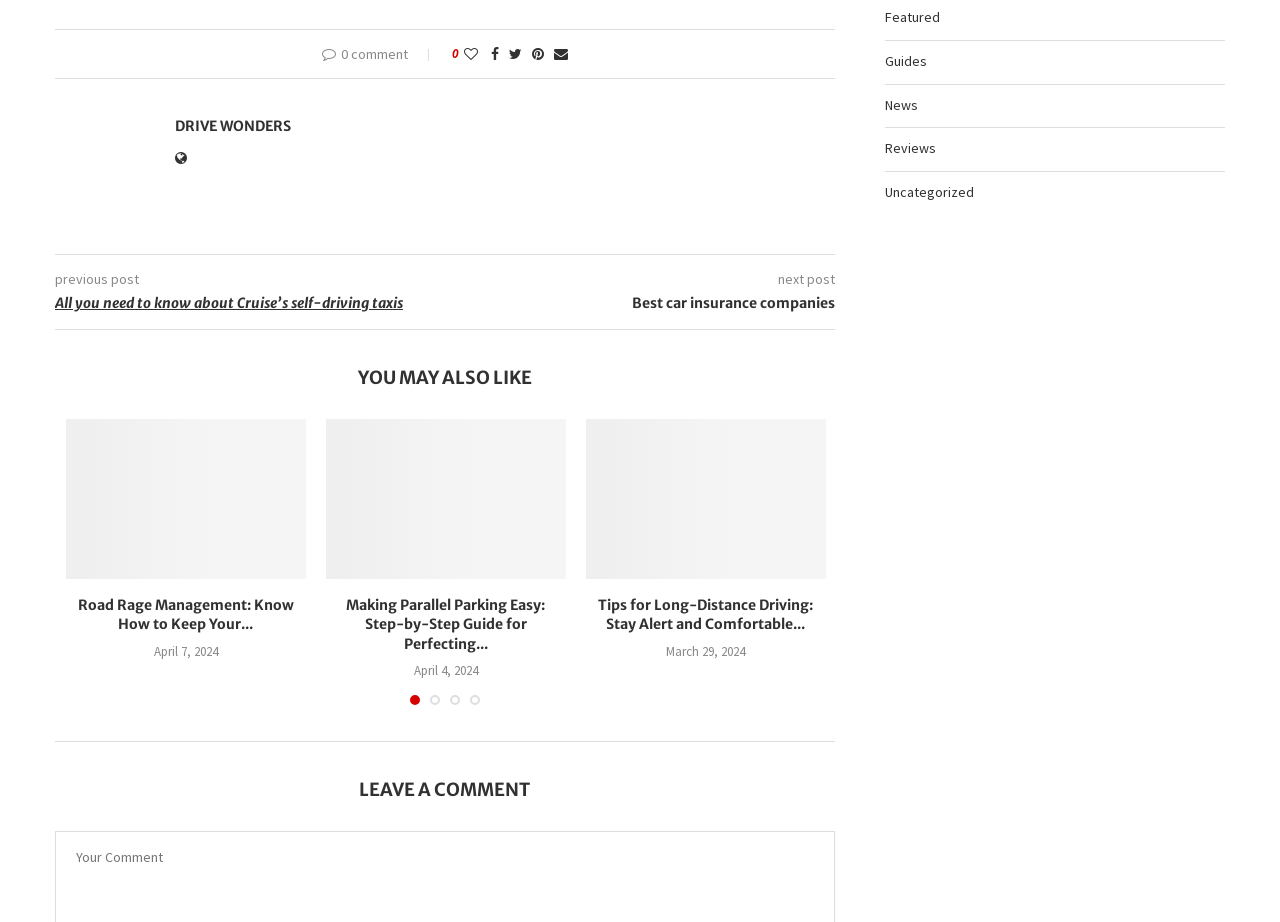How many social media sharing options are available?
Make sure to answer the question with a detailed and comprehensive explanation.

I counted the number of social media sharing options by looking at the links 'Like this post', 'Share on Facebook', 'Share on Twitter', 'Pin to Pinterest', and 'Share via Email' which are located at the top of the webpage, indicating that there are 5 social media sharing options available.